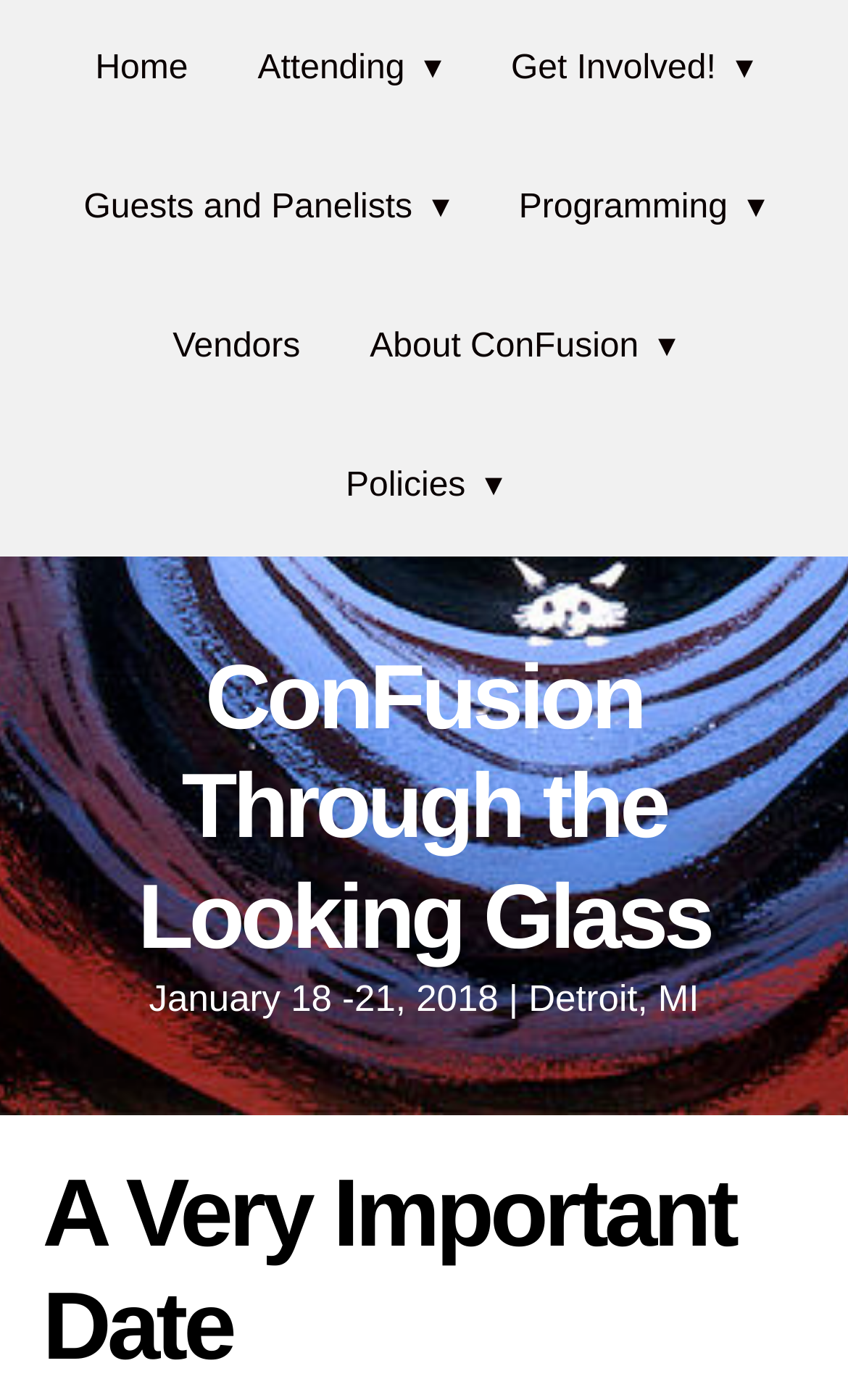Locate the bounding box of the UI element described by: "ConFusion Through the Looking Glass" in the given webpage screenshot.

[0.162, 0.461, 0.838, 0.691]